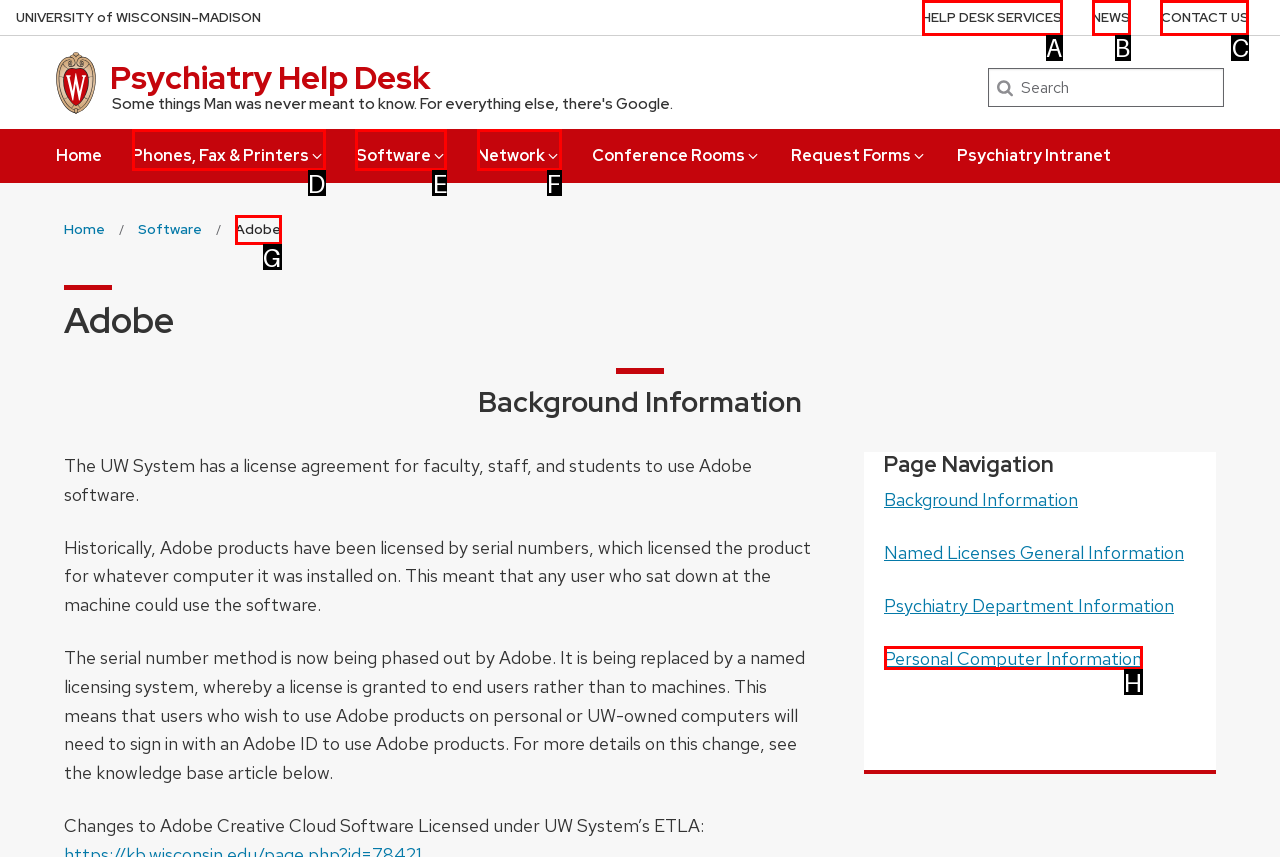Match the element description: Contact Us to the correct HTML element. Answer with the letter of the selected option.

C